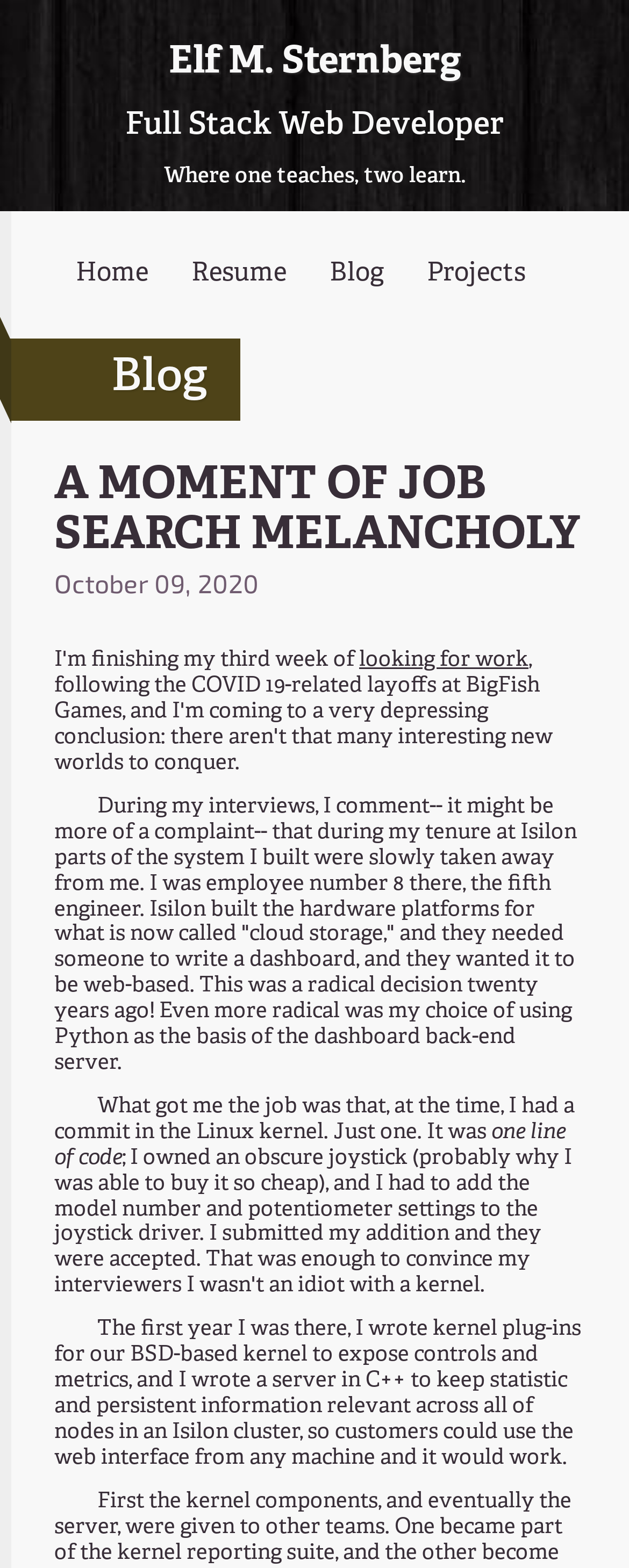Extract the main title from the webpage.

Elf M. Sternberg